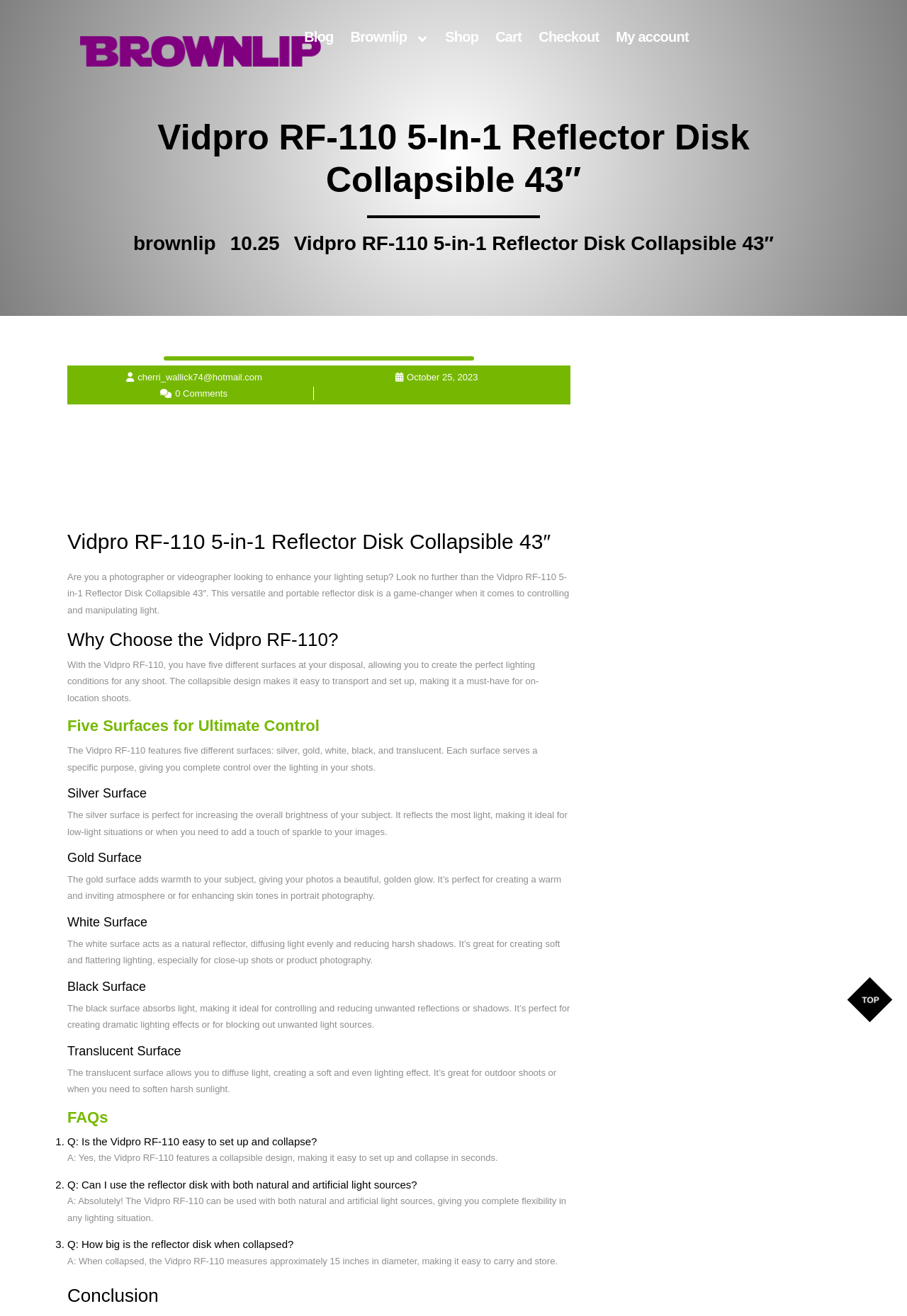Find the bounding box coordinates of the clickable region needed to perform the following instruction: "Click the 'Shop' link". The coordinates should be provided as four float numbers between 0 and 1, i.e., [left, top, right, bottom].

[0.491, 0.022, 0.527, 0.034]